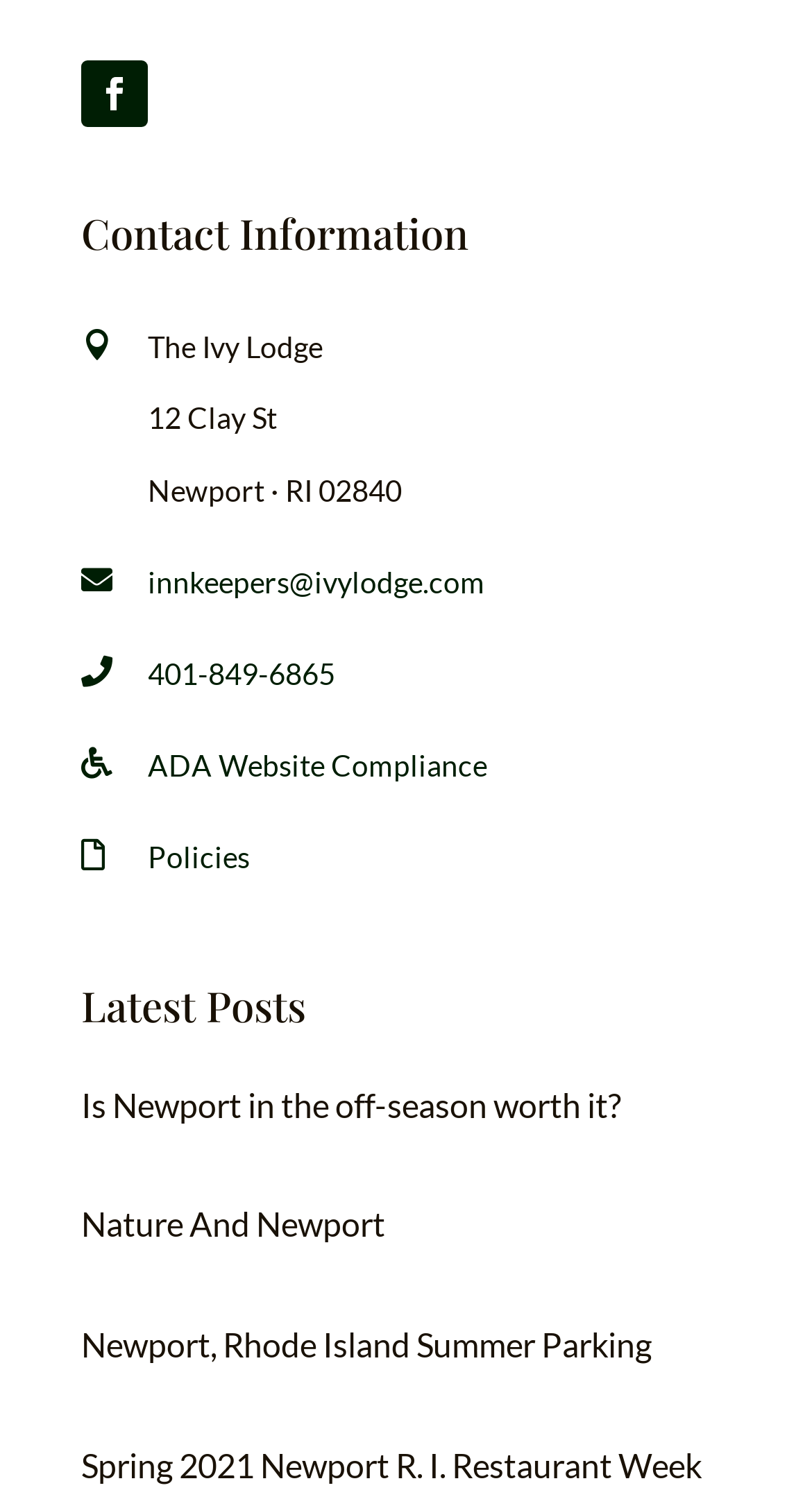Please locate the bounding box coordinates of the element that should be clicked to achieve the given instruction: "View Popeye “Fleas a Crowd” Picture Sleeve 45 Record".

None